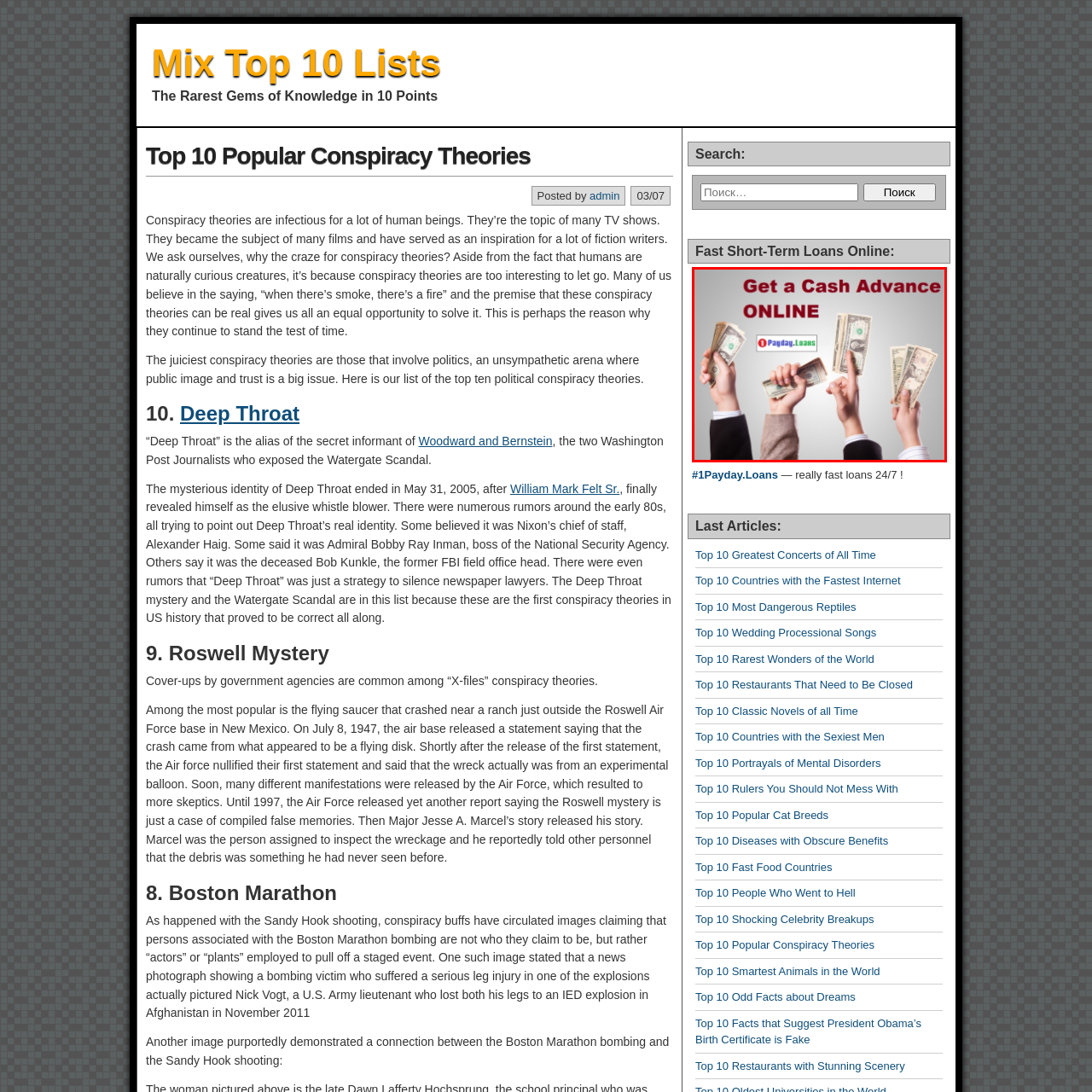Pay attention to the image highlighted by the red border, What is the color of the bold letters? Please give a one-word or short phrase answer.

Red